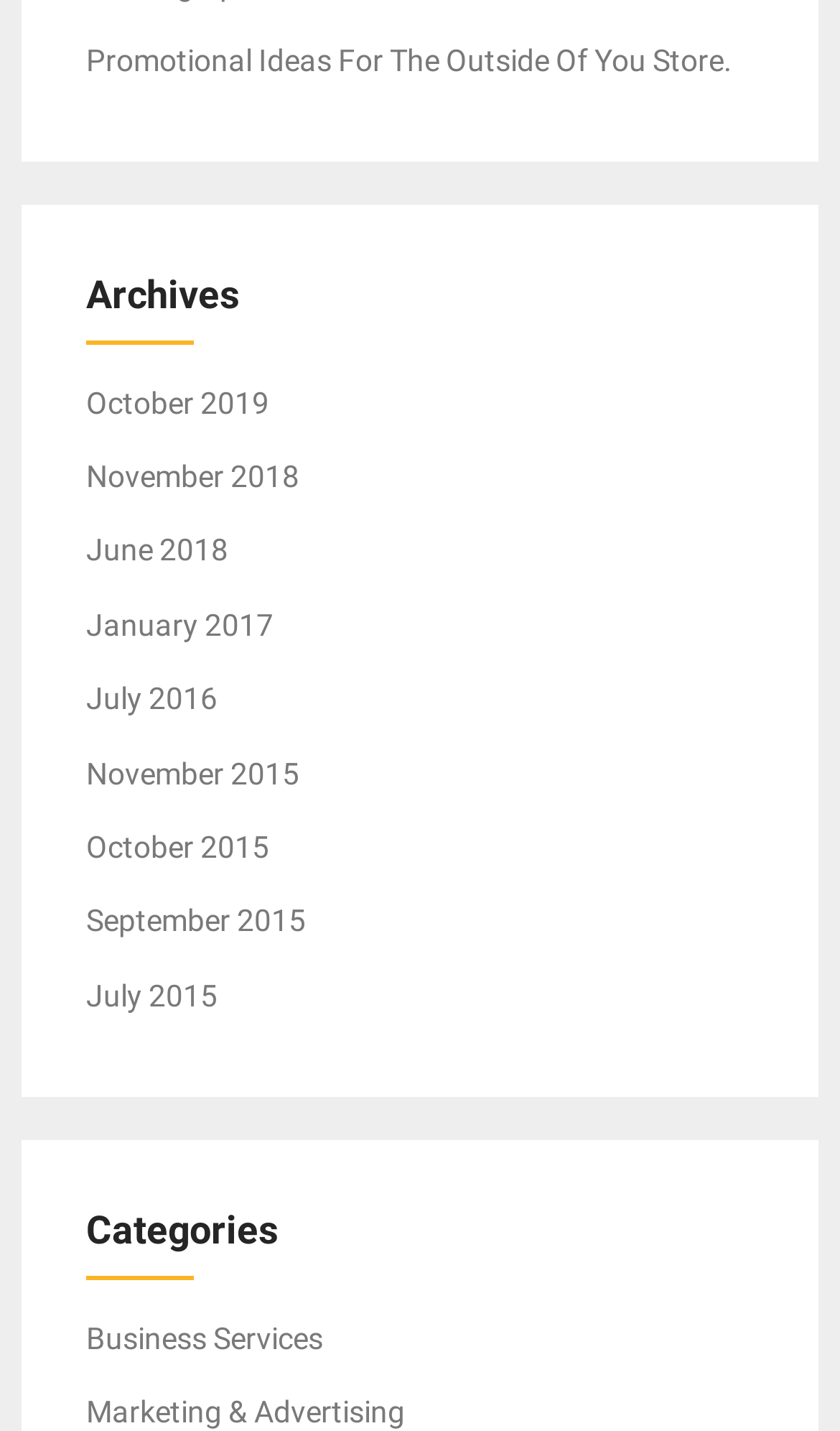What is the earliest archive?
Respond to the question with a single word or phrase according to the image.

July 2015